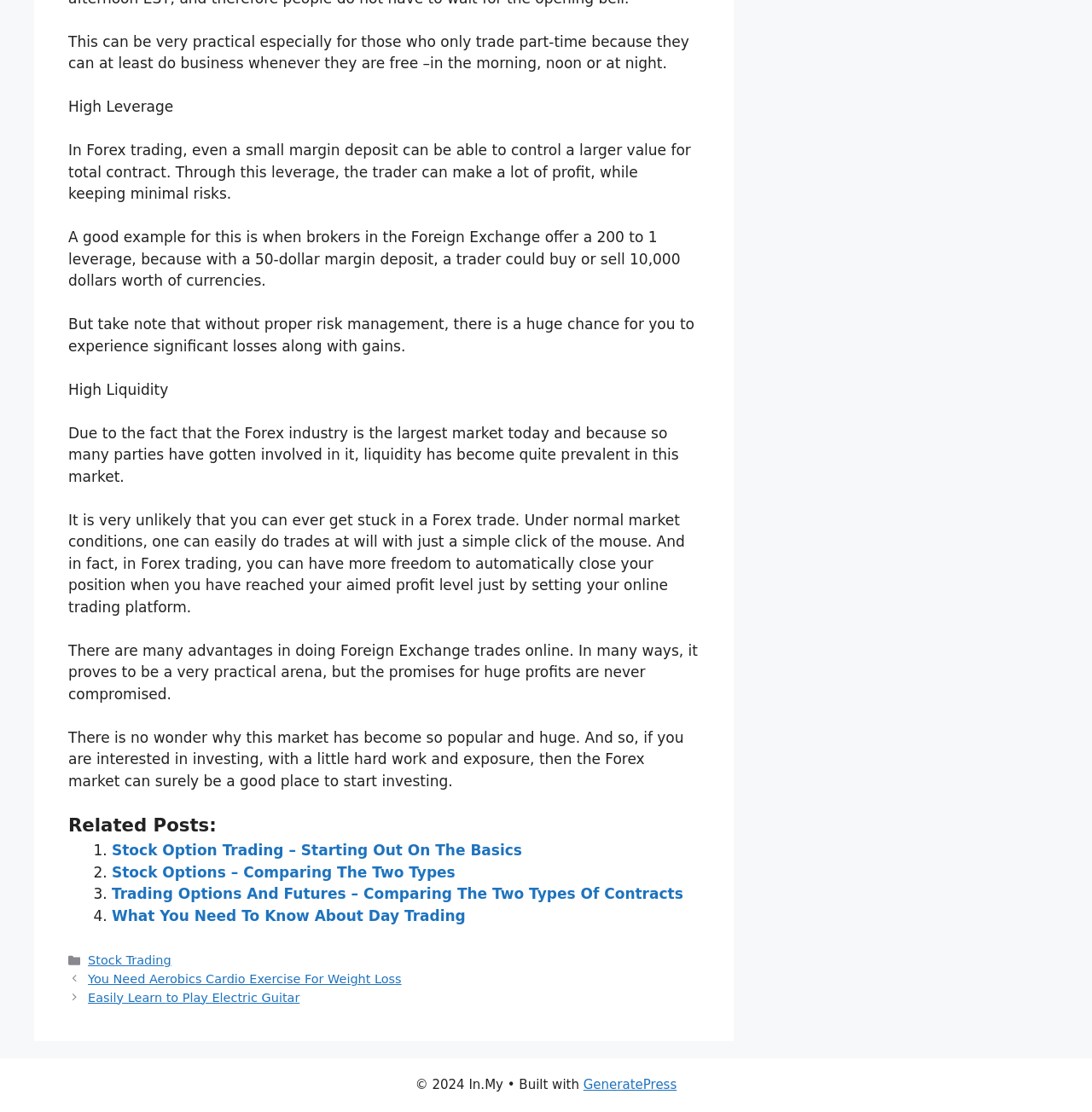What is the copyright year of the website?
Please respond to the question with a detailed and well-explained answer.

The webpage's footer section displays the copyright information, which includes the year 2024, indicating that the website's content is copyrighted until 2024.